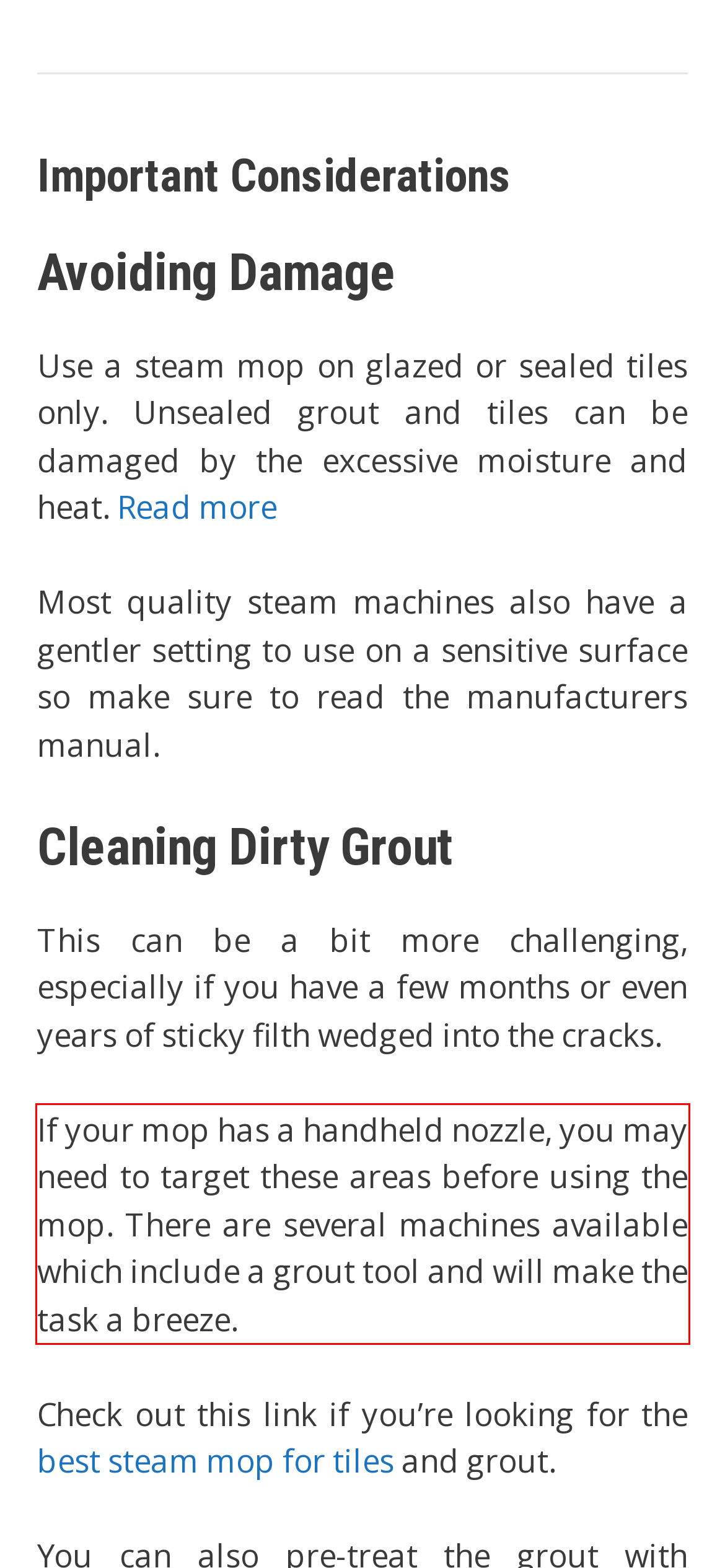Extract and provide the text found inside the red rectangle in the screenshot of the webpage.

If your mop has a handheld nozzle, you may need to target these areas before using the mop. There are several machines available which include a grout tool and will make the task a breeze.